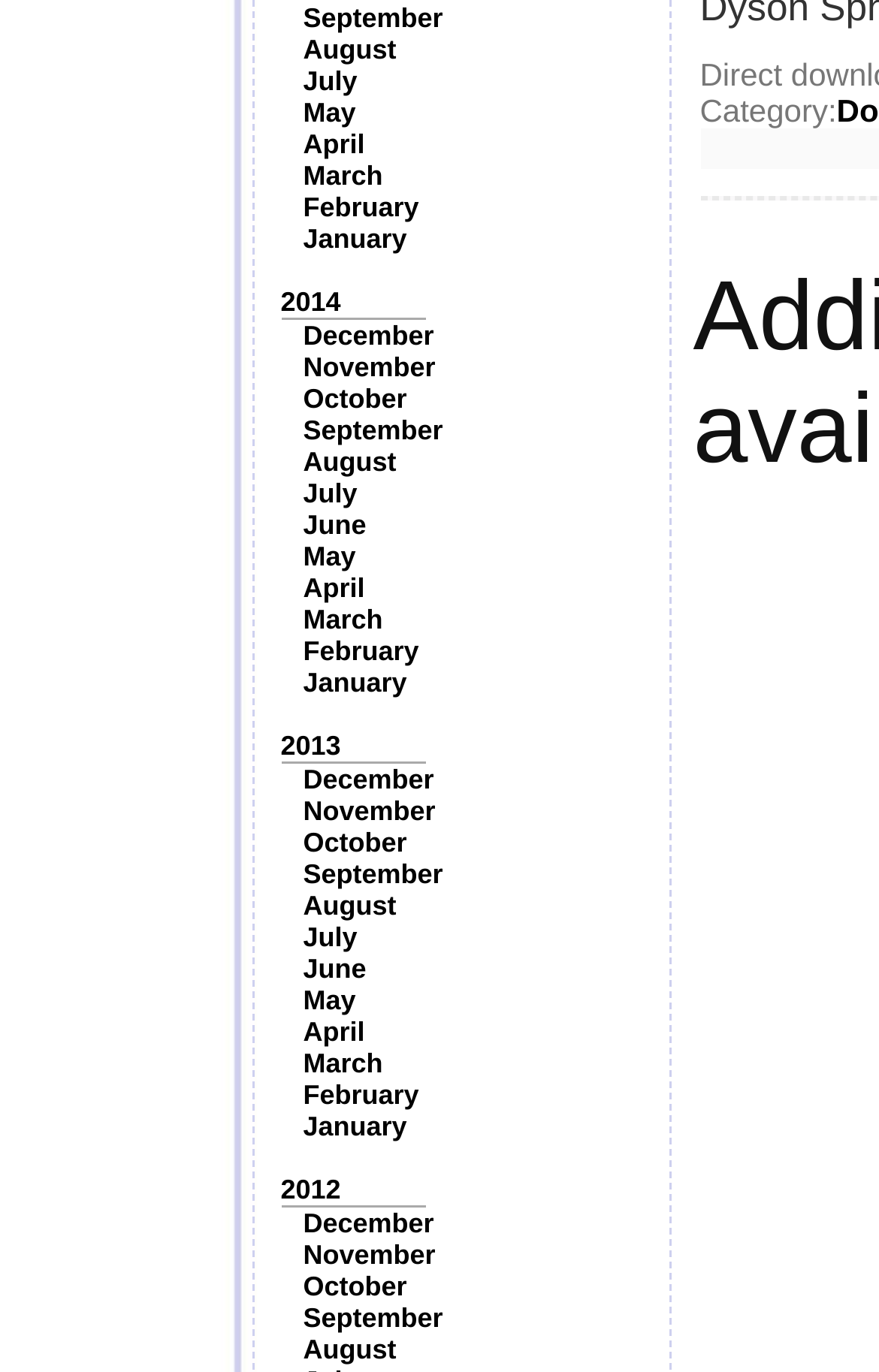Please identify the bounding box coordinates of the element I need to click to follow this instruction: "Click on September".

[0.345, 0.002, 0.504, 0.025]